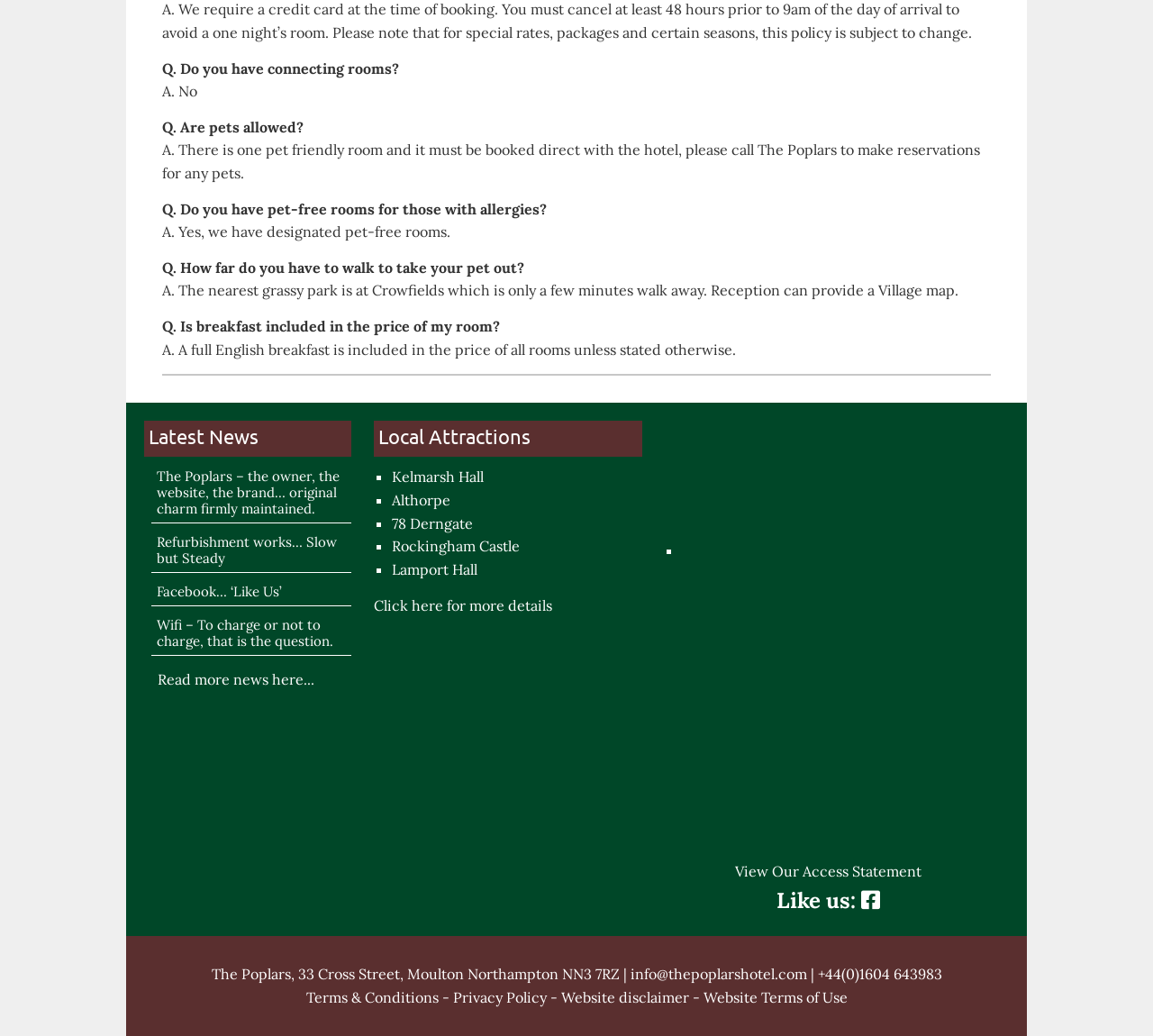Respond with a single word or phrase:
Are pets allowed in the hotel?

Yes, in one pet-friendly room